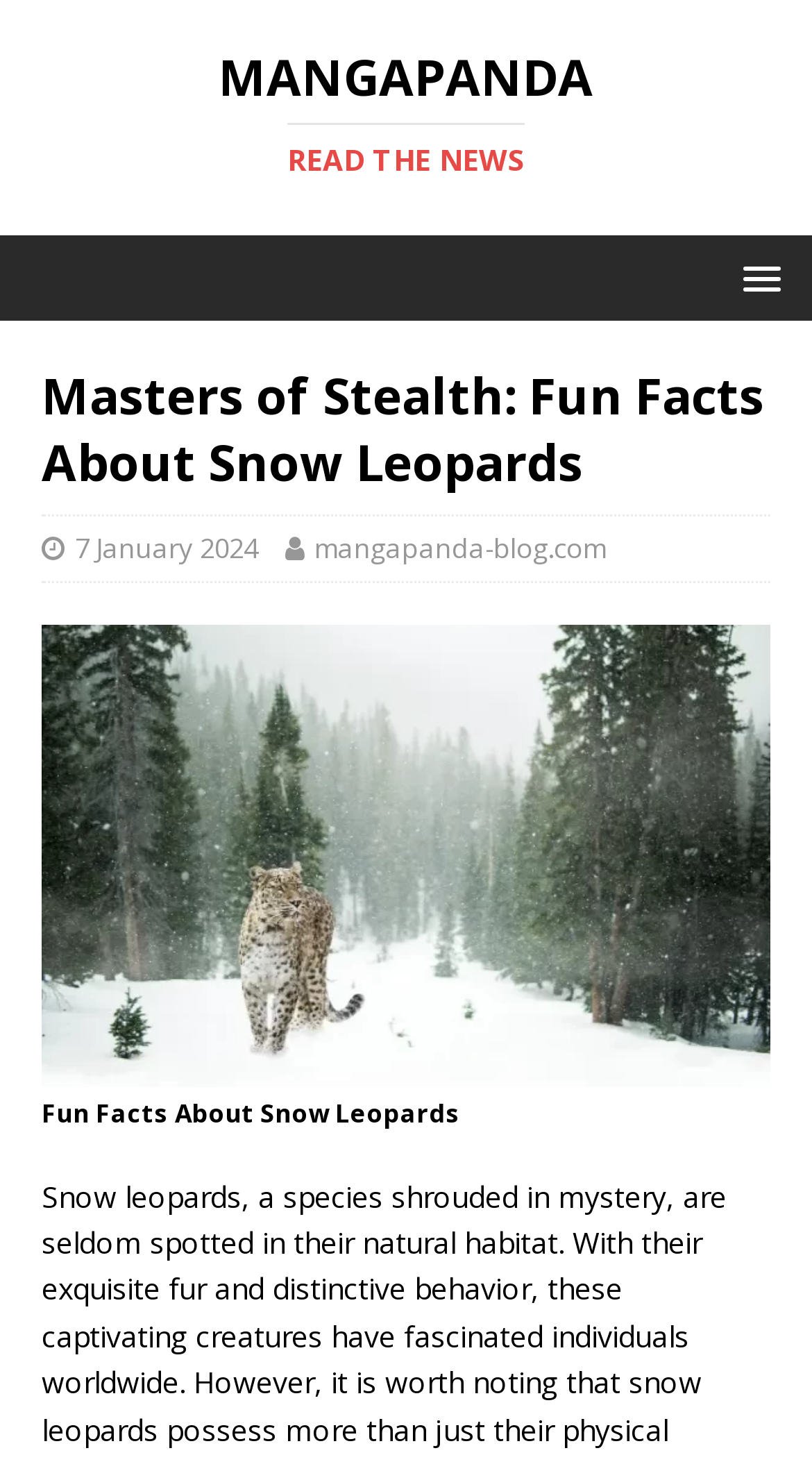What is the name of the website?
Answer the question with detailed information derived from the image.

I found the name of the website by looking at the heading element with the text 'MANGAPANDA' which is located at the top of the page.